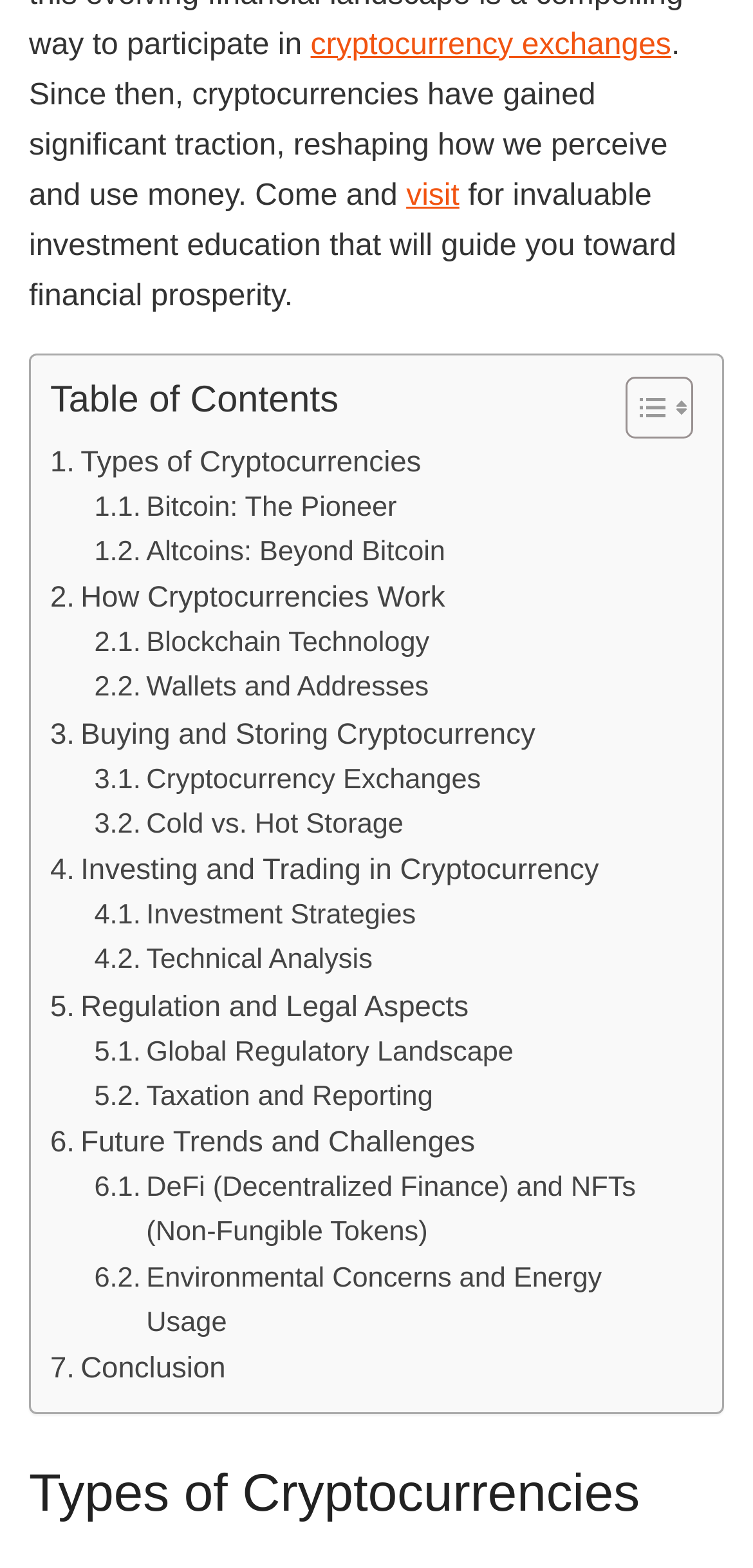Identify the bounding box coordinates for the UI element described by the following text: "Blockchain Technology". Provide the coordinates as four float numbers between 0 and 1, in the format [left, top, right, bottom].

[0.125, 0.397, 0.57, 0.426]